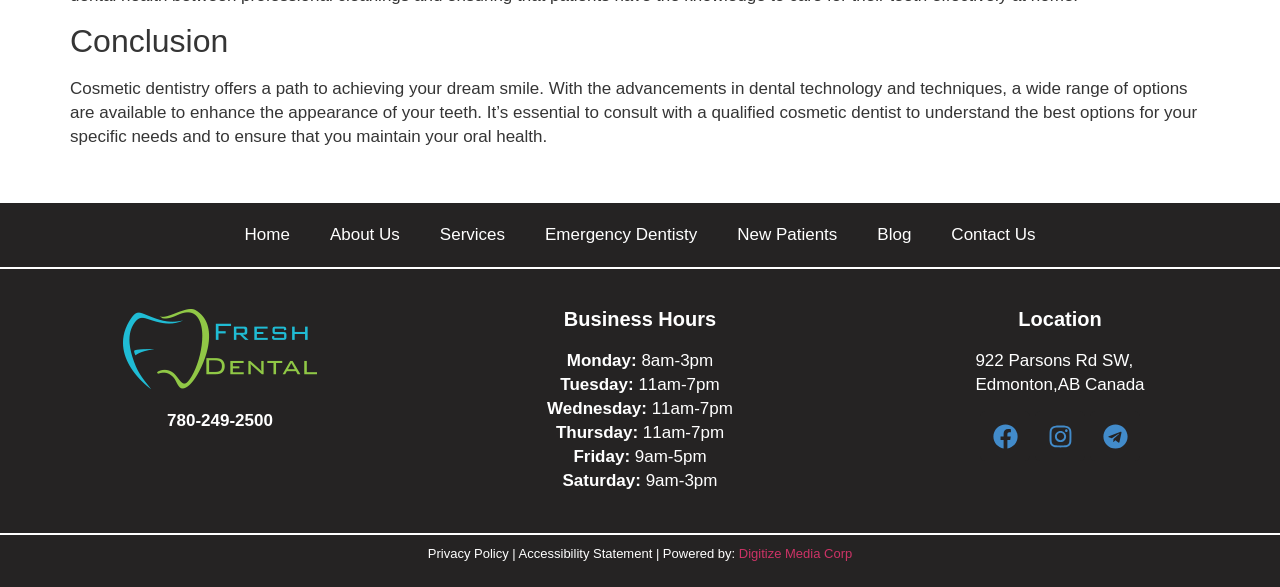Identify the bounding box coordinates for the element you need to click to achieve the following task: "Click to go to top". The coordinates must be four float values ranging from 0 to 1, formatted as [left, top, right, bottom].

None